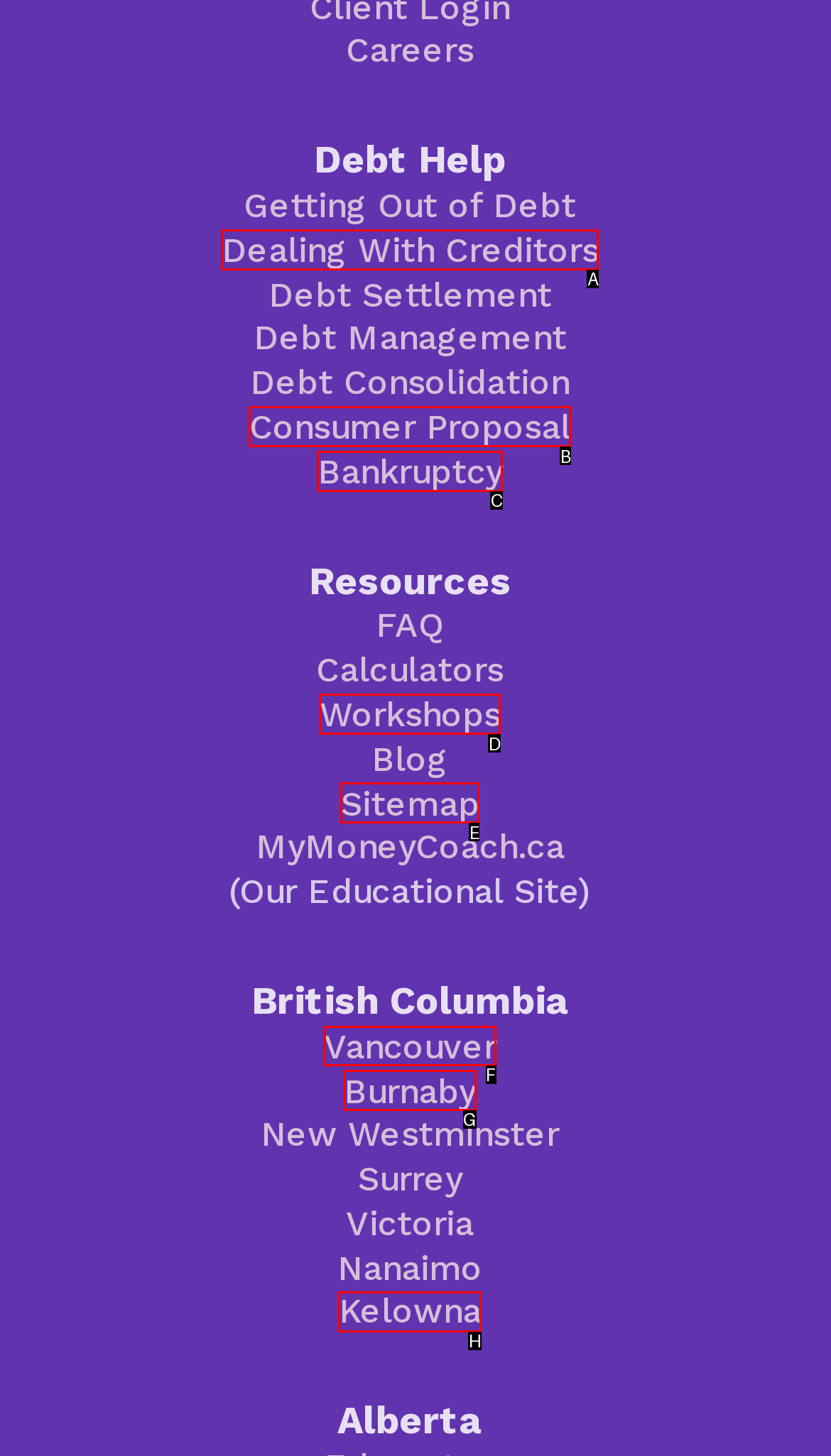Select the letter of the element you need to click to complete this task: Get help in Vancouver
Answer using the letter from the specified choices.

F